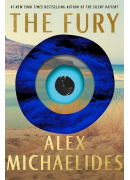Refer to the image and offer a detailed explanation in response to the question: What is the font color of the title and author's name?

According to the caption, the title 'The Fury' appears in bold gold letters at the top, and the author's name is displayed in a slightly smaller font below, also in gold, indicating that the font color of both the title and author's name is gold.